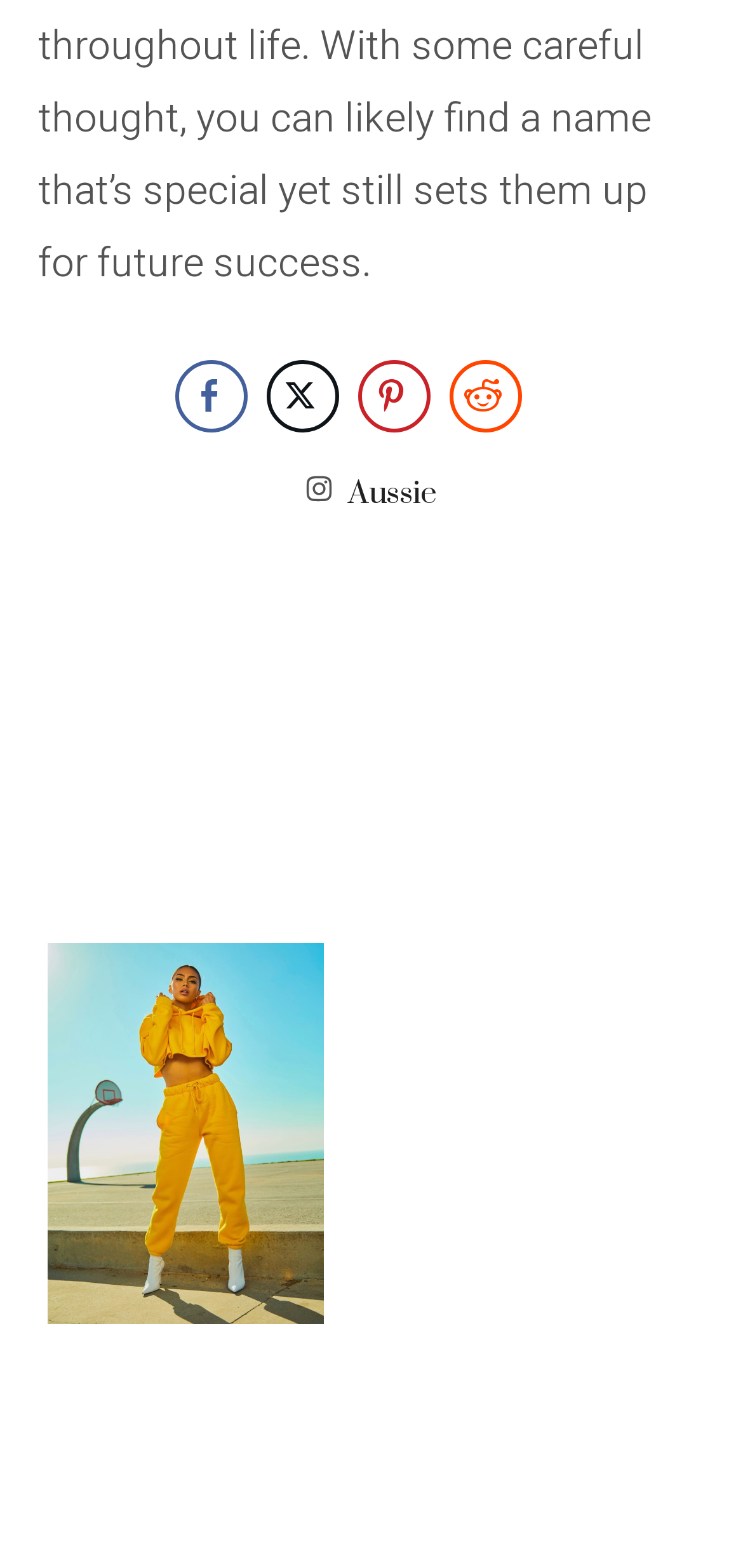What is the number of figures on the webpage?
Based on the screenshot, provide your answer in one word or phrase.

4